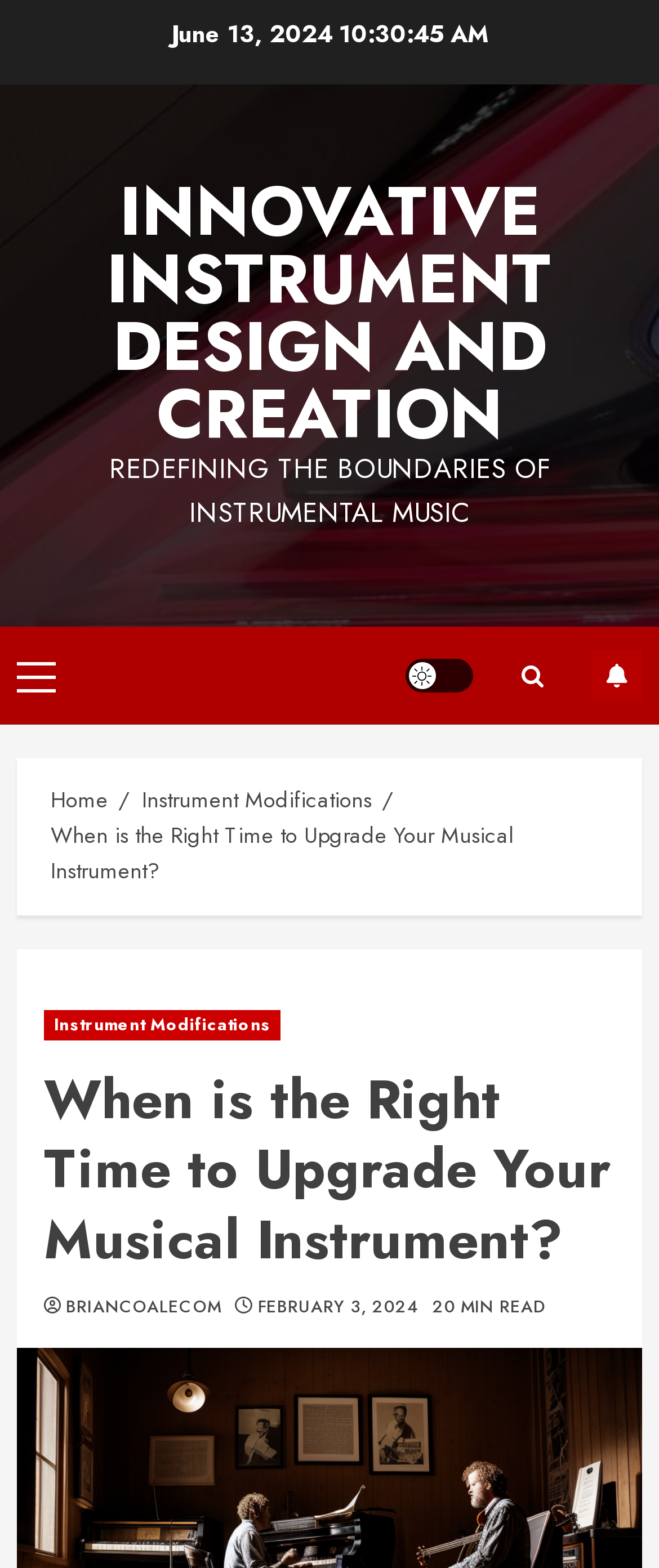Please identify the coordinates of the bounding box for the clickable region that will accomplish this instruction: "view instrument modifications".

[0.215, 0.5, 0.564, 0.522]